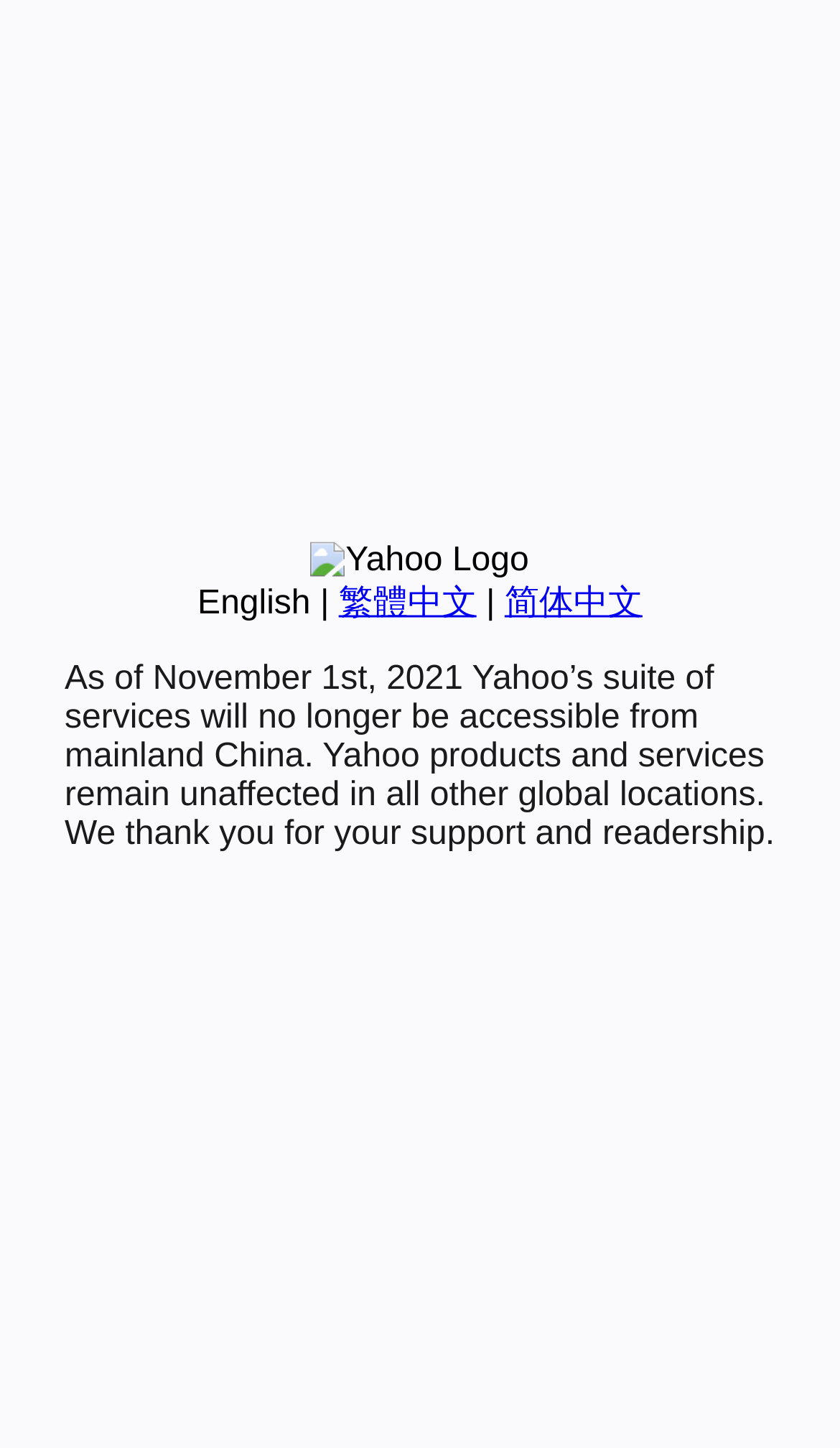Bounding box coordinates are specified in the format (top-left x, top-left y, bottom-right x, bottom-right y). All values are floating point numbers bounded between 0 and 1. Please provide the bounding box coordinate of the region this sentence describes: 简体中文

[0.601, 0.404, 0.765, 0.429]